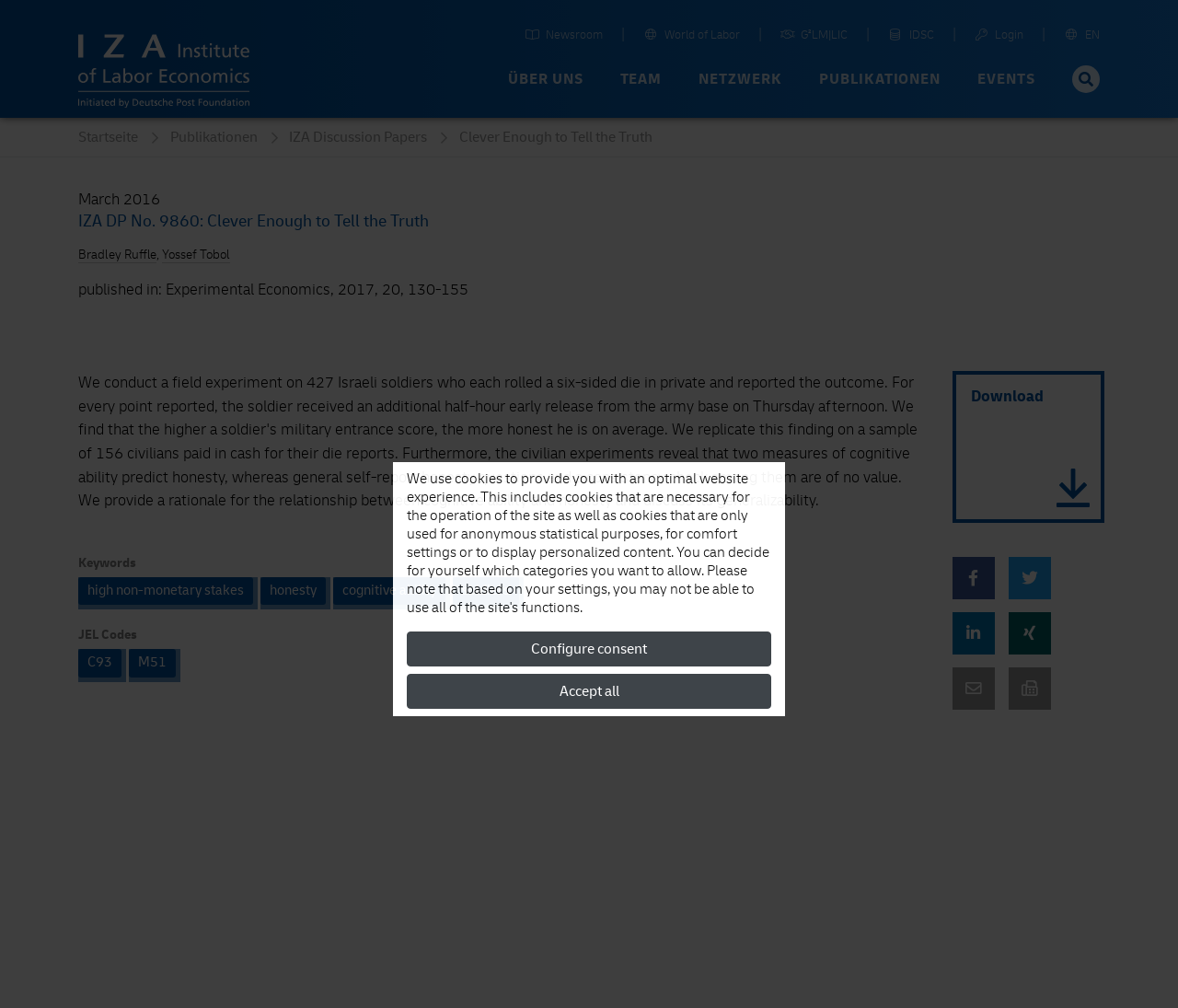Reply to the question with a single word or phrase:
What is the language of the webpage?

EN